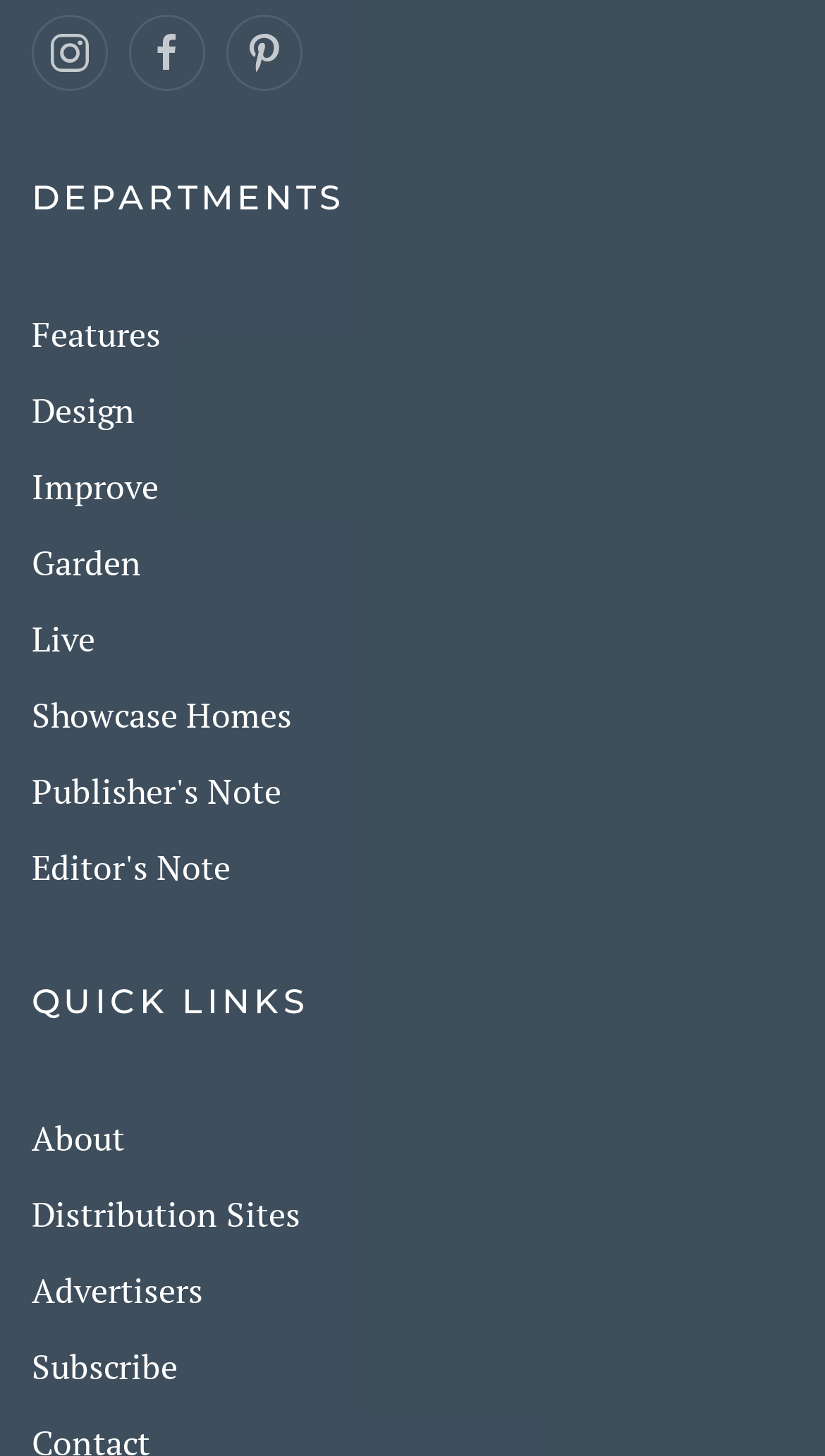Provide a one-word or one-phrase answer to the question:
How many links are there under DEPARTMENTS?

6